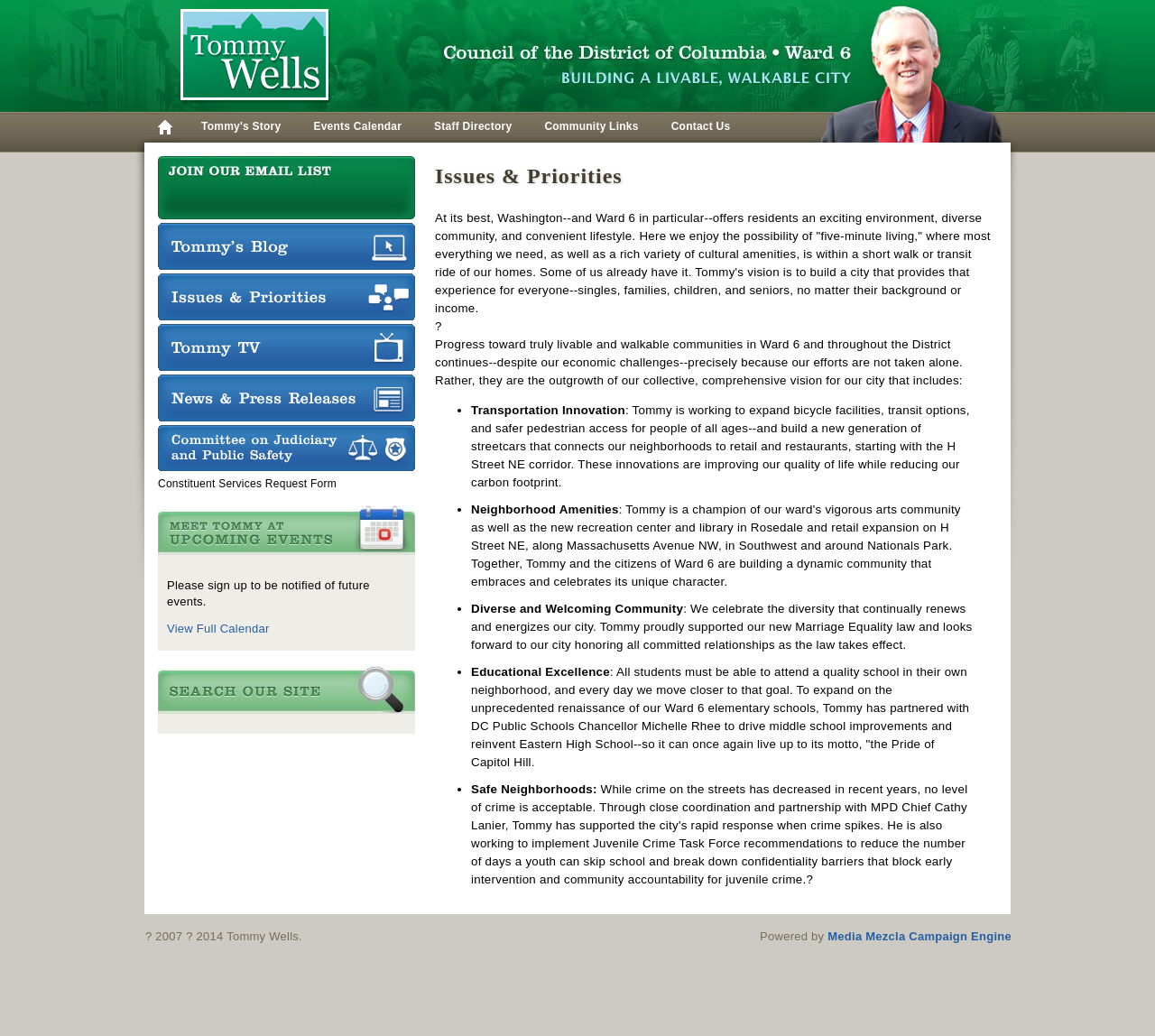What is the purpose of the constituent services request form?
Give a single word or phrase as your answer by examining the image.

To request constituent services